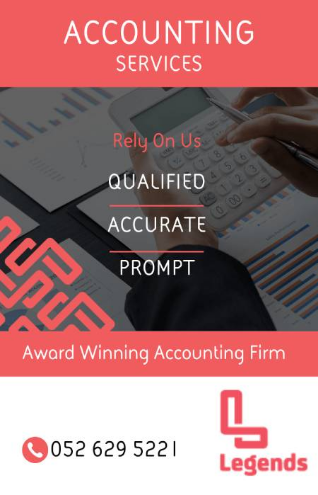Compose an extensive description of the image.

The image showcases a promotional poster for "Legends," an award-winning accounting firm. The design features a bold header stating "ACCOUNTING SERVICES," highlighting the company's core offerings. Below the header, the phrase "Rely On Us" emphasizes trust and reliability. The words "QUALIFIED," "ACCURATE," and "PROMPT" are prominently displayed, showcasing the key qualities of the firm's services. 

In the lower section, the contact number "052 629 5221" is clearly visible, encouraging potential clients to reach out. The background subtly integrates elements of financial graphs, reflecting the firm's expertise in accounting. The overall aesthetic combines professionalism with a modern touch, making it an appealing advertisement for those seeking accounting assistance.